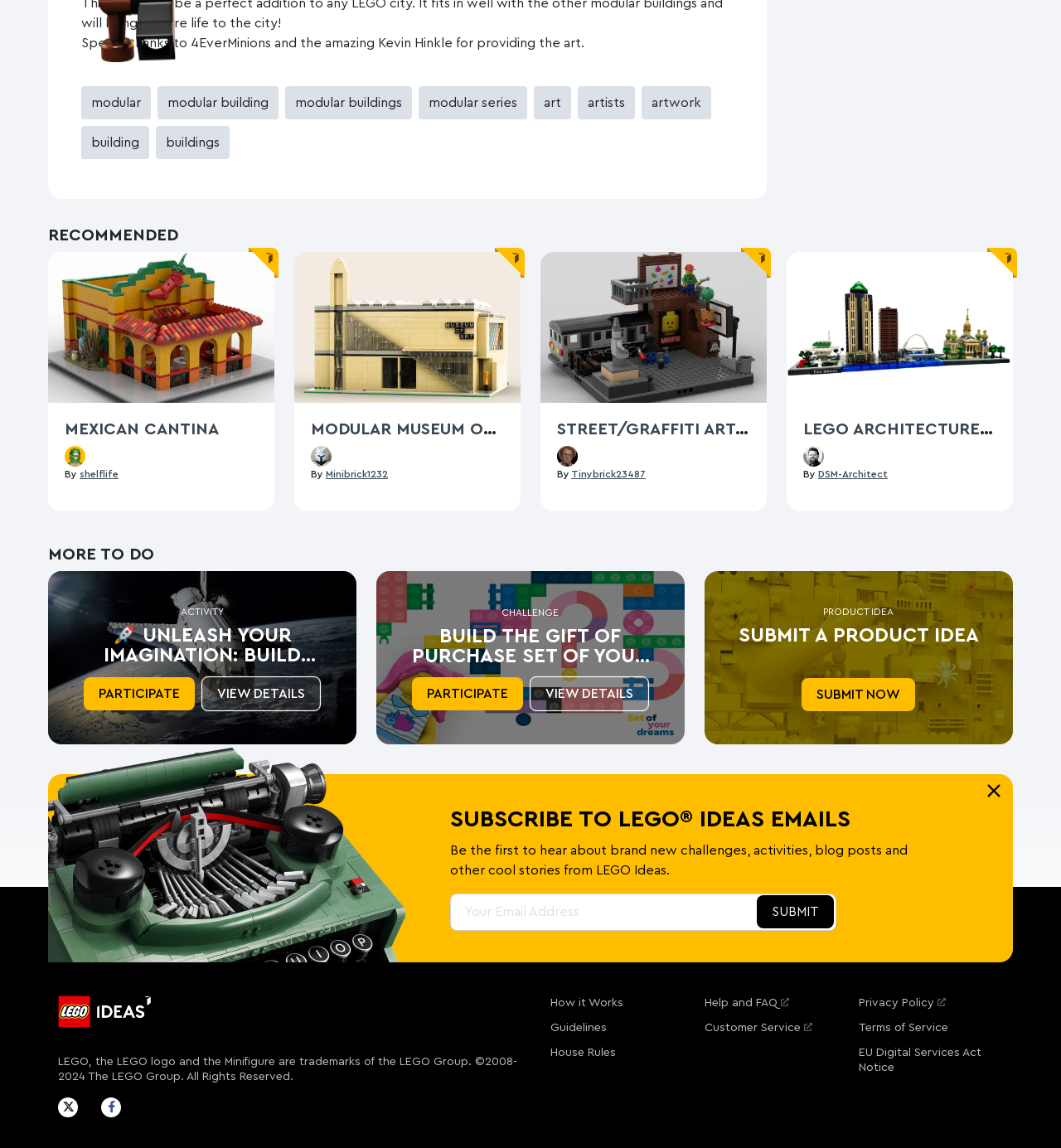Identify the bounding box coordinates of the clickable region required to complete the instruction: "Submit a product idea". The coordinates should be given as four float numbers within the range of 0 and 1, i.e., [left, top, right, bottom].

[0.77, 0.599, 0.849, 0.611]